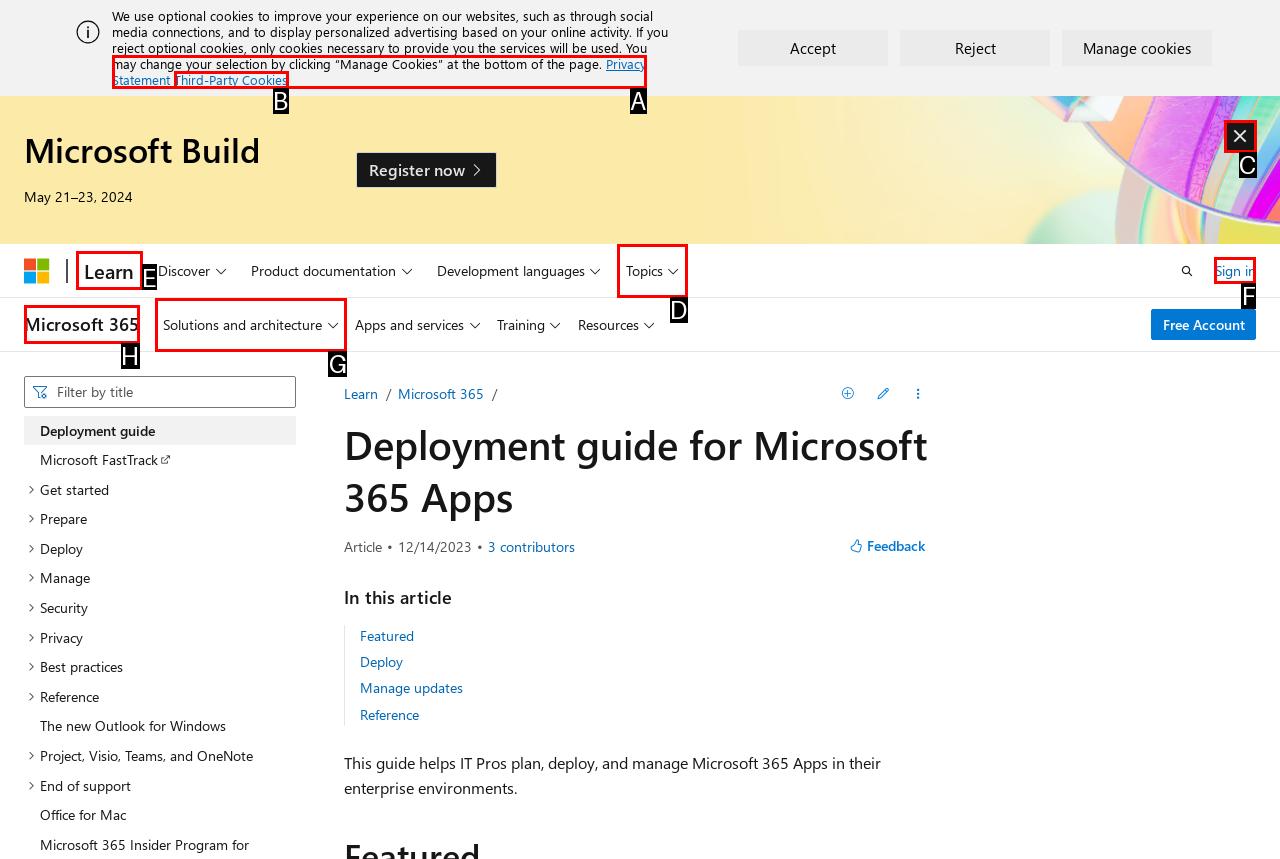To perform the task "Sign in", which UI element's letter should you select? Provide the letter directly.

F